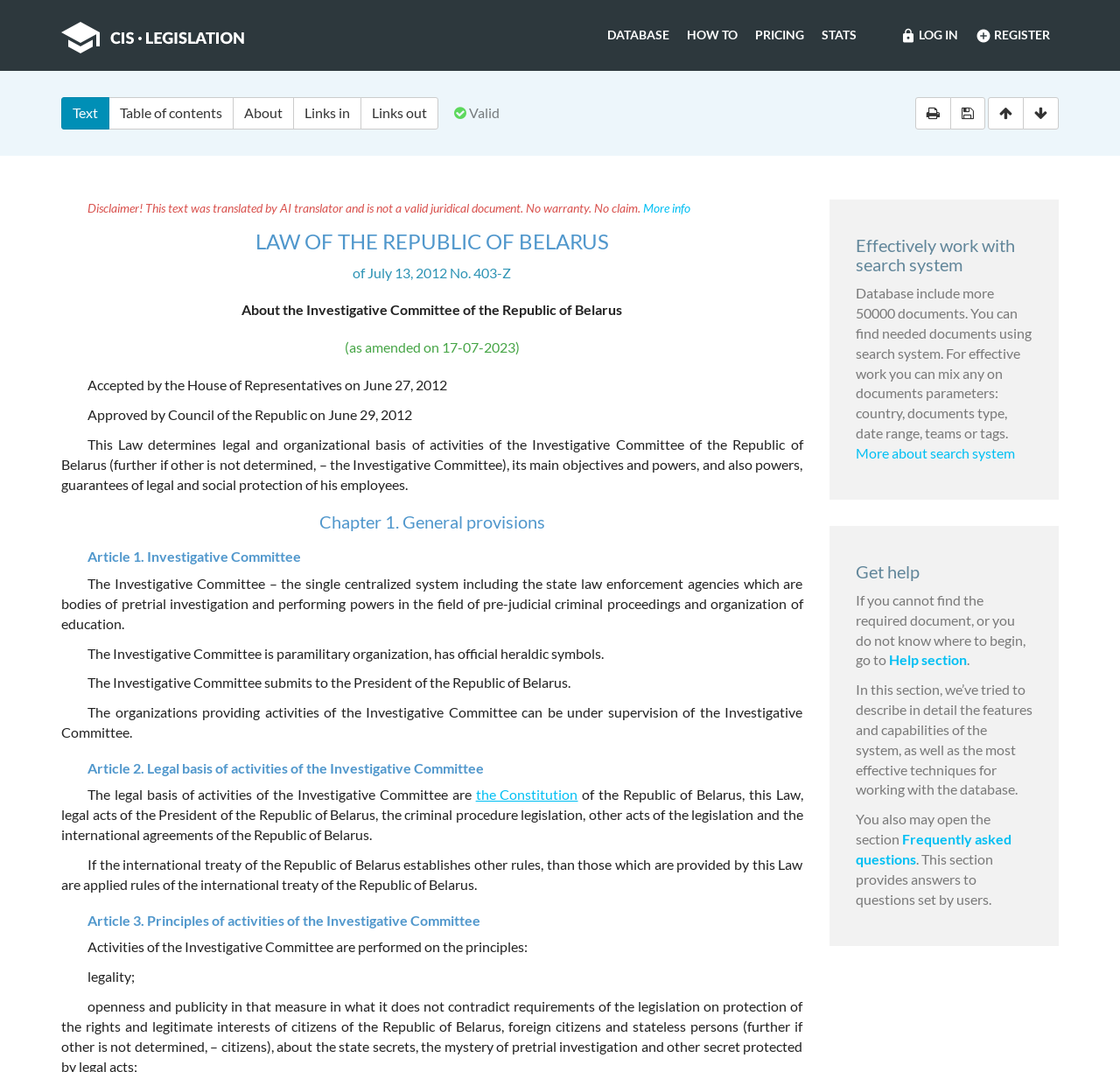Provide the bounding box coordinates of the HTML element this sentence describes: "alt="CIS Legislation"". The bounding box coordinates consist of four float numbers between 0 and 1, i.e., [left, top, right, bottom].

[0.043, 0.0, 0.23, 0.065]